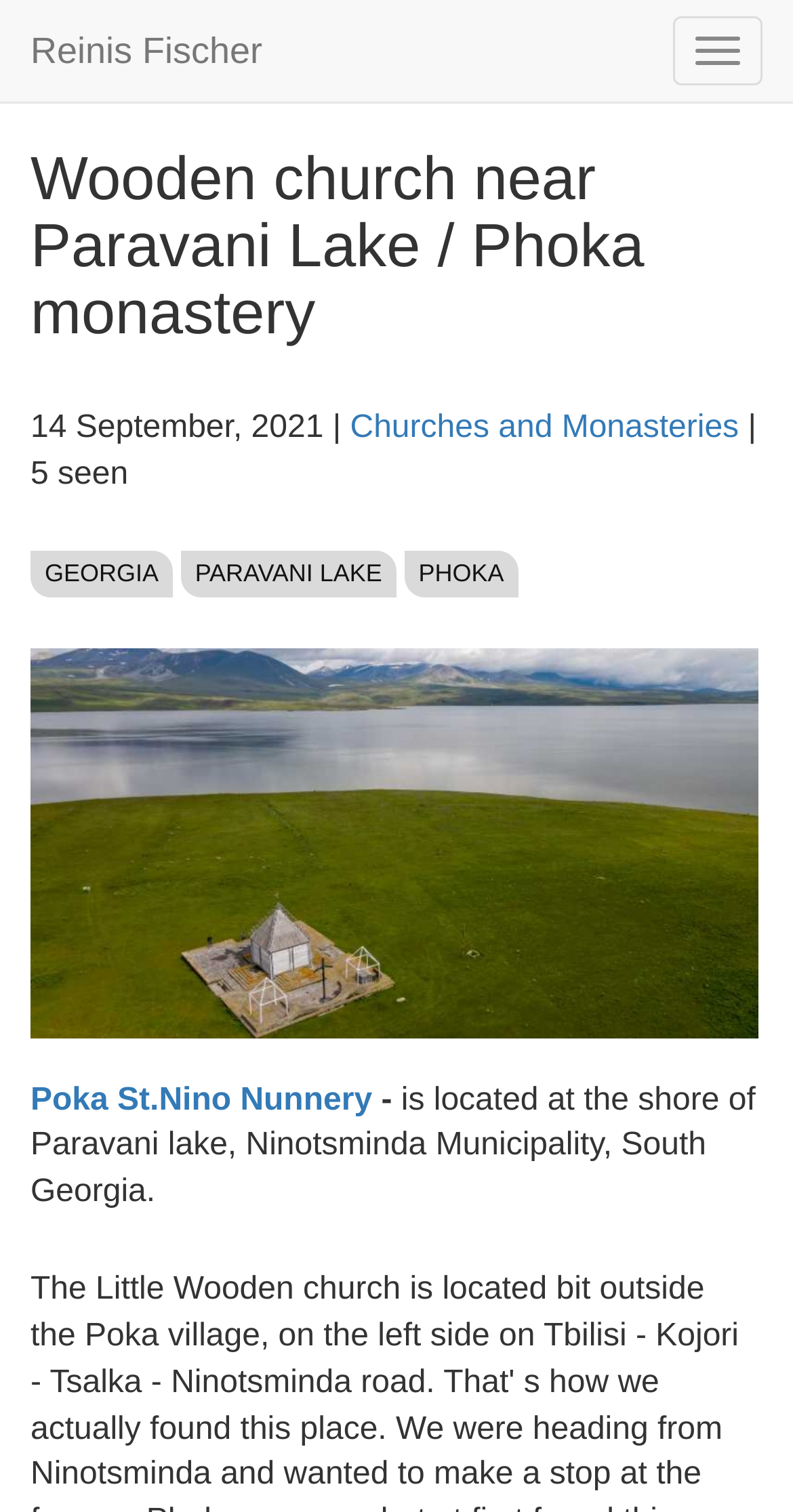Find the bounding box coordinates for the UI element whose description is: "Churches and Monasteries". The coordinates should be four float numbers between 0 and 1, in the format [left, top, right, bottom].

[0.441, 0.272, 0.932, 0.294]